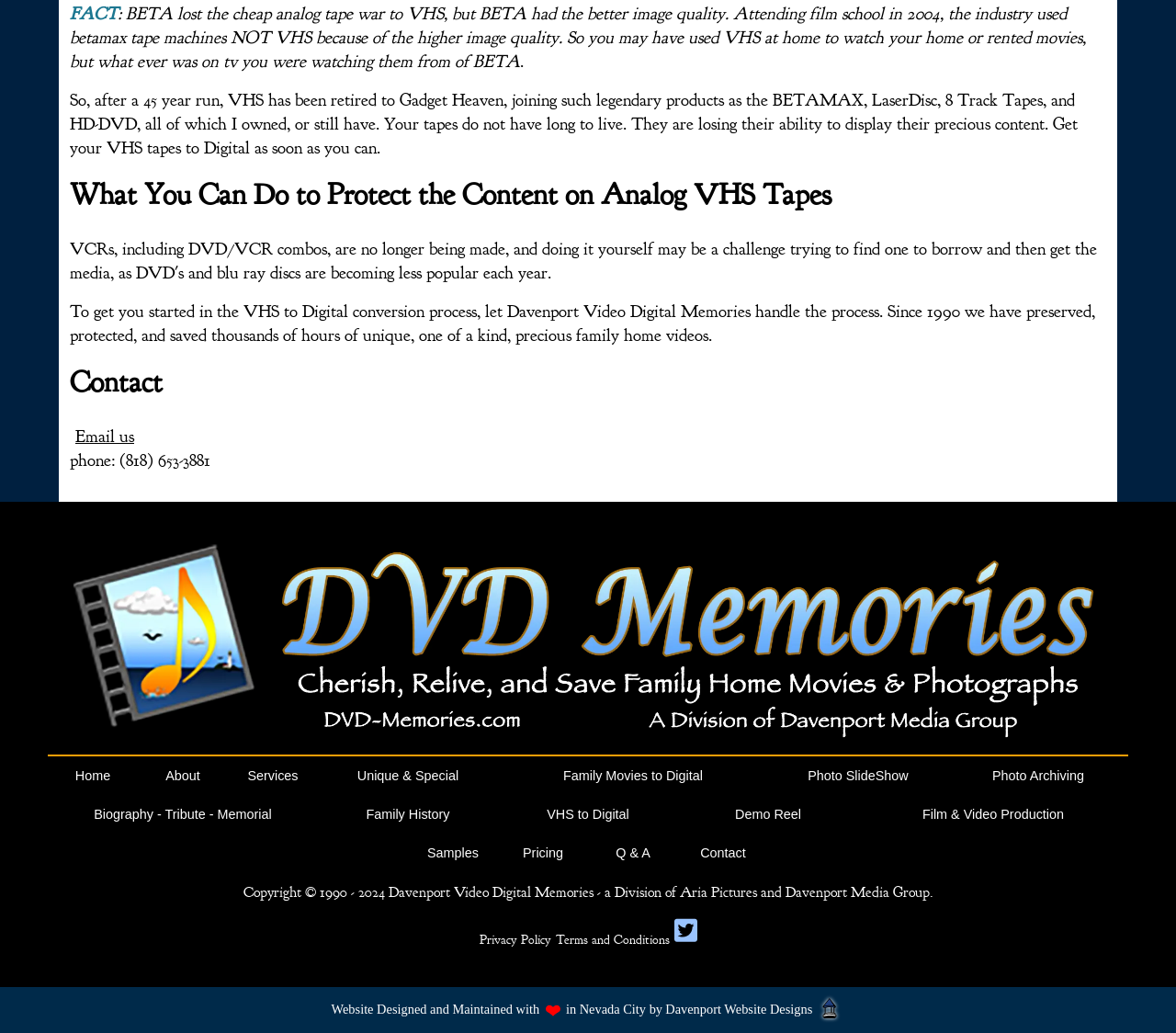Refer to the element description Unique & Special and identify the corresponding bounding box in the screenshot. Format the coordinates as (top-left x, top-left y, bottom-right x, bottom-right y) with values in the range of 0 to 1.

[0.304, 0.744, 0.39, 0.758]